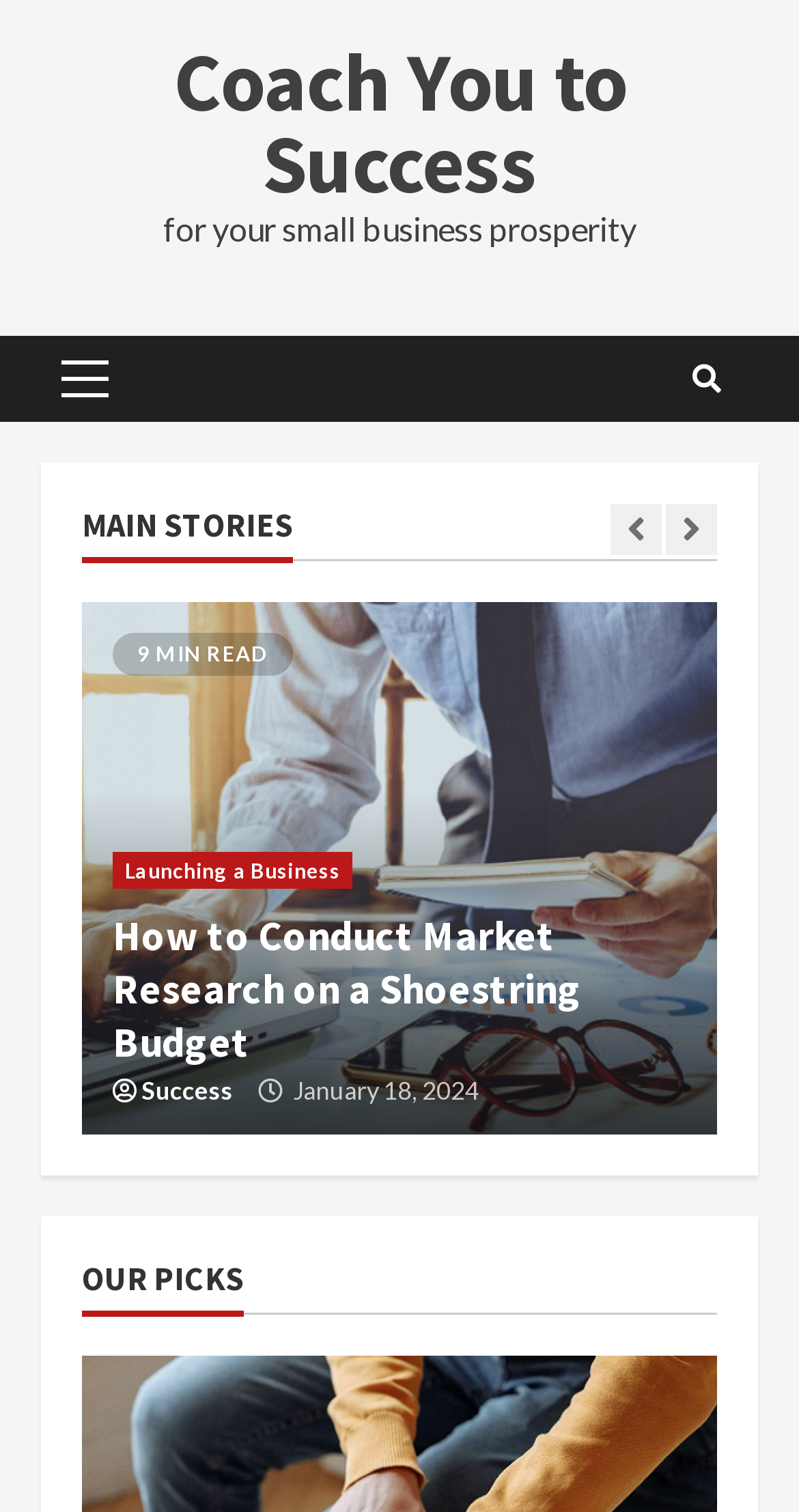Please provide a brief answer to the following inquiry using a single word or phrase:
What is the category of the article 'The Coach’s Playbook'?

Business Coaching & Strategies